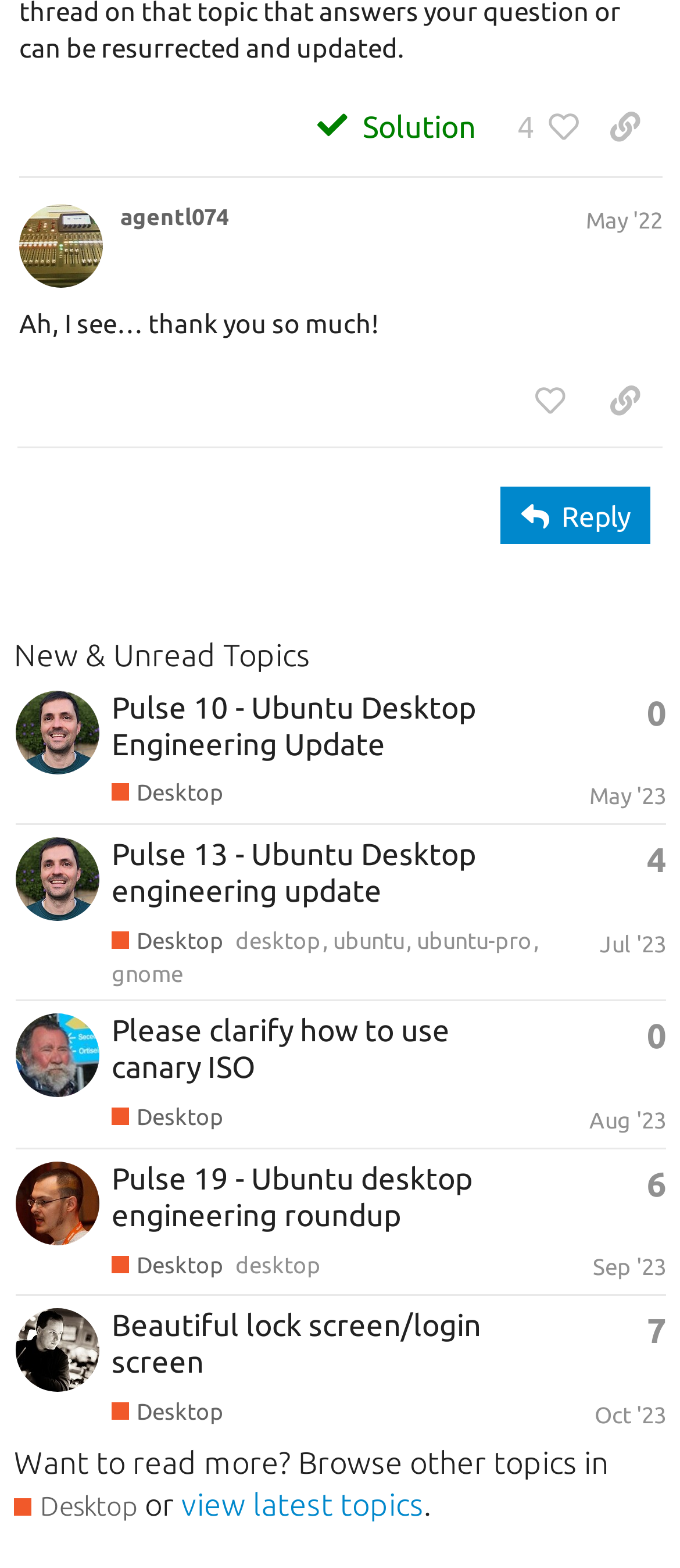Provide a single word or phrase to answer the given question: 
How many posts are in the New & Unread Topics section?

4